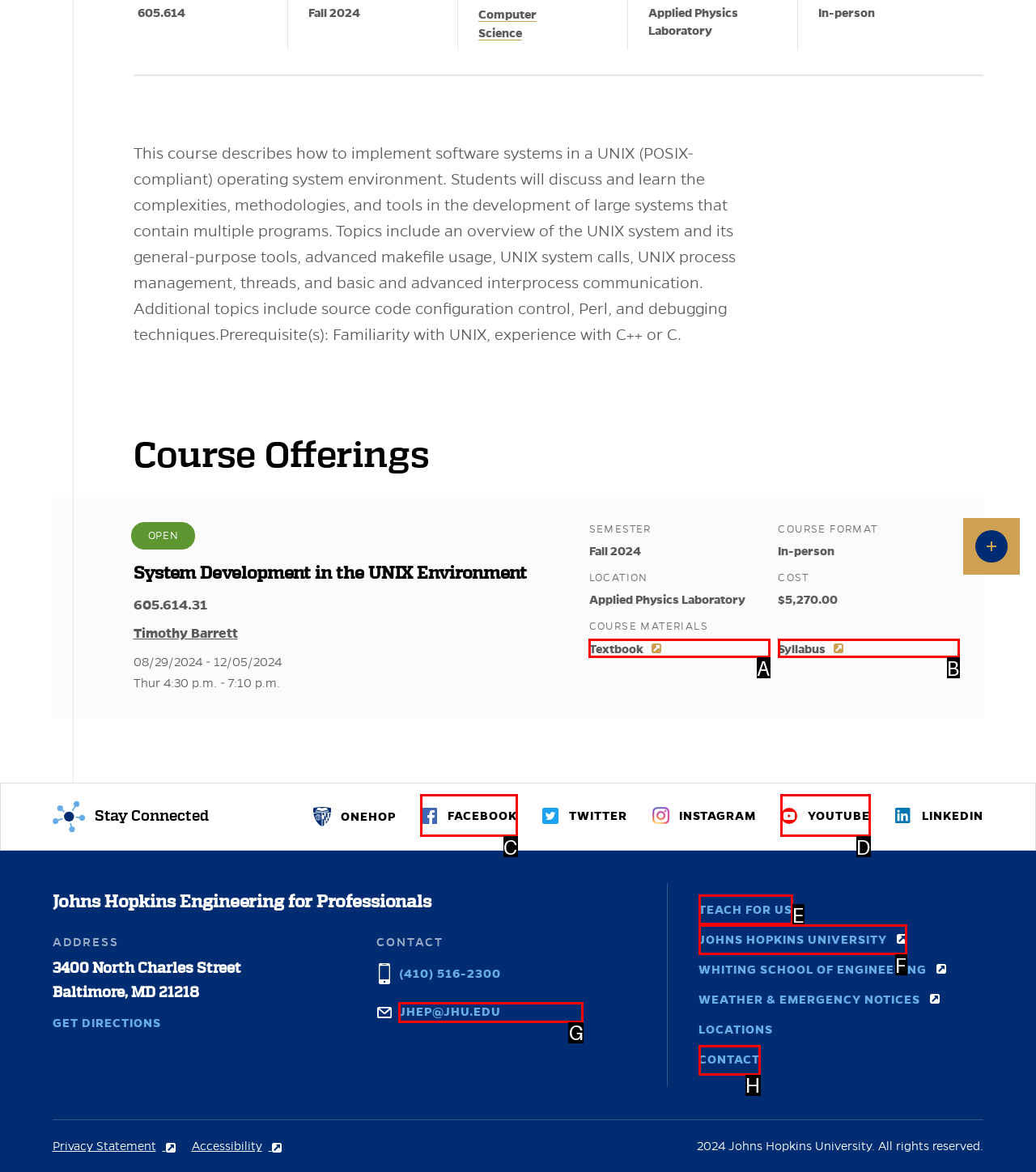From the choices given, find the HTML element that matches this description: Email: jhep@jhu.edu. Answer with the letter of the selected option directly.

G